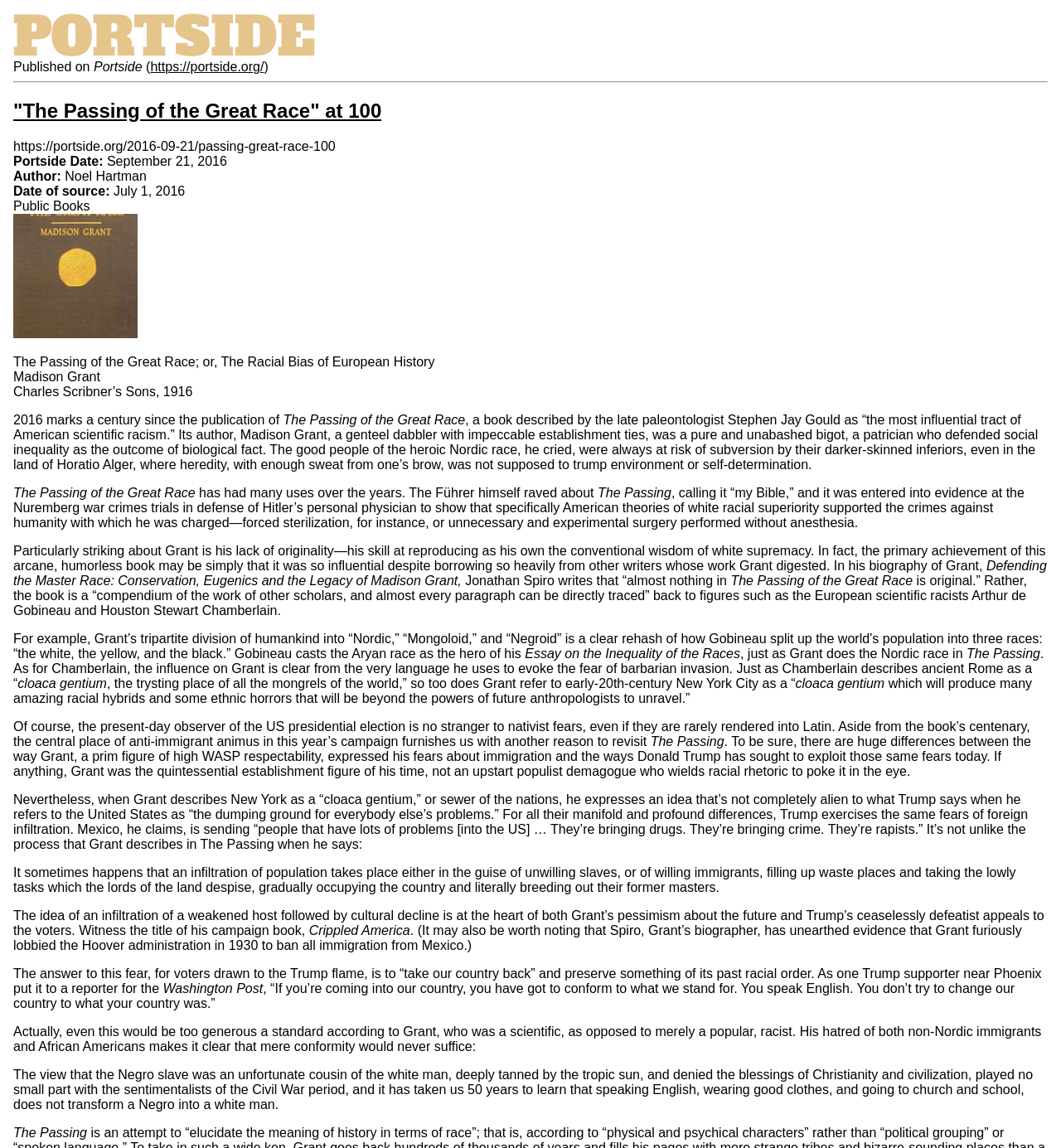What is the name of the publisher of the book 'The Passing of the Great Race'?
Relying on the image, give a concise answer in one word or a brief phrase.

Charles Scribner’s Sons